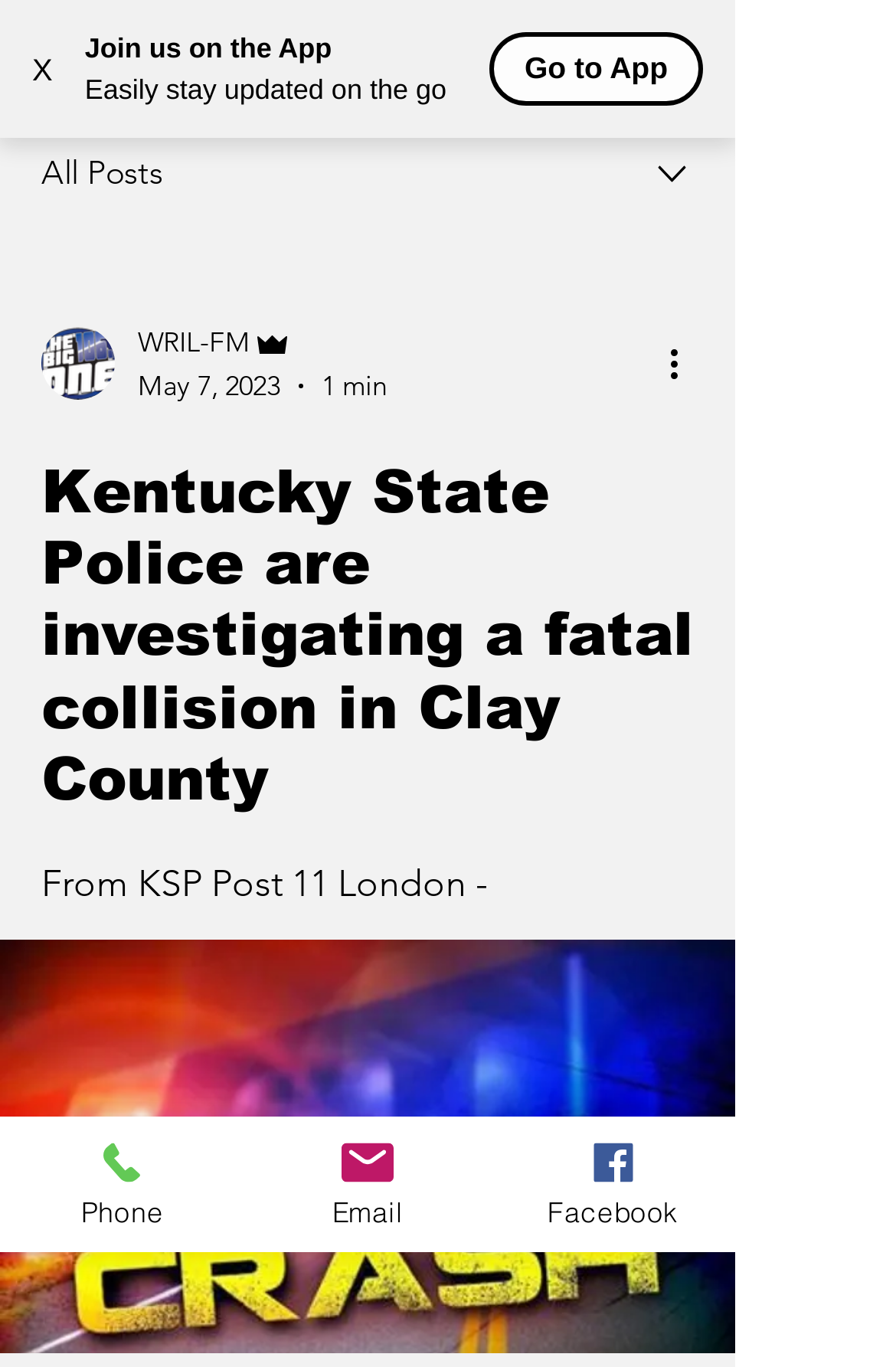Provide an in-depth caption for the contents of the webpage.

The webpage appears to be a news article or a press release from the Kentucky State Police. At the top, there is a button with an "X" label, likely used to close a notification or a popup. Next to it, there is a section promoting an app, with a heading "Join us on the App" and a call-to-action button "Go to App".

Below this section, there is a navigation menu with options like "Post", "All Posts", and a combobox with a dropdown menu. The combobox has a writer's picture and some text labels, including "WRIL-FM", "Admin", and a date "May 7, 2023". There is also a button labeled "More actions" with an accompanying image.

The main content of the webpage is a news article with a heading "Kentucky State Police are investigating a fatal collision in Clay County". The article text starts with "From KSP Post 11 London -" and continues below. There is a button at the bottom of the article, but its purpose is unclear.

At the very bottom of the webpage, there are three links to contact the Kentucky State Police: "Phone", "Email", and "Facebook", each accompanied by an image.